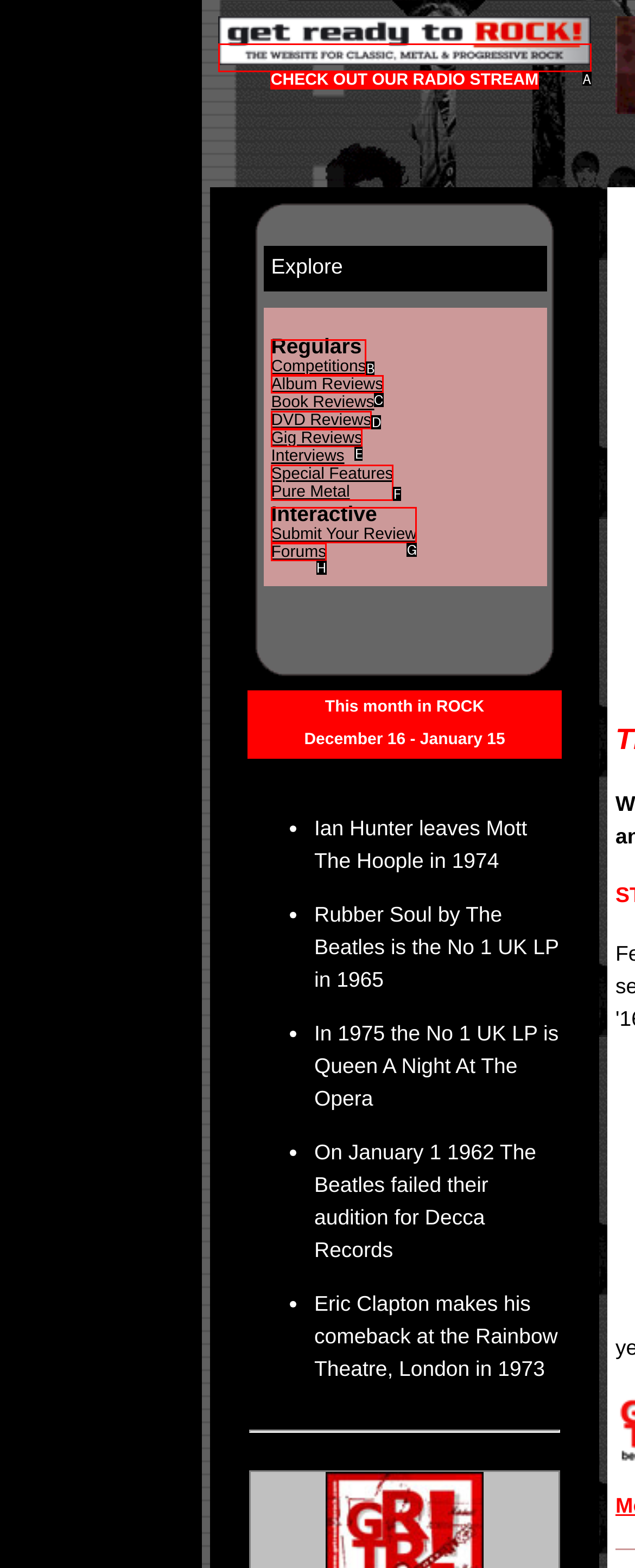Identify the appropriate choice to fulfill this task: Click here for home page
Respond with the letter corresponding to the correct option.

A